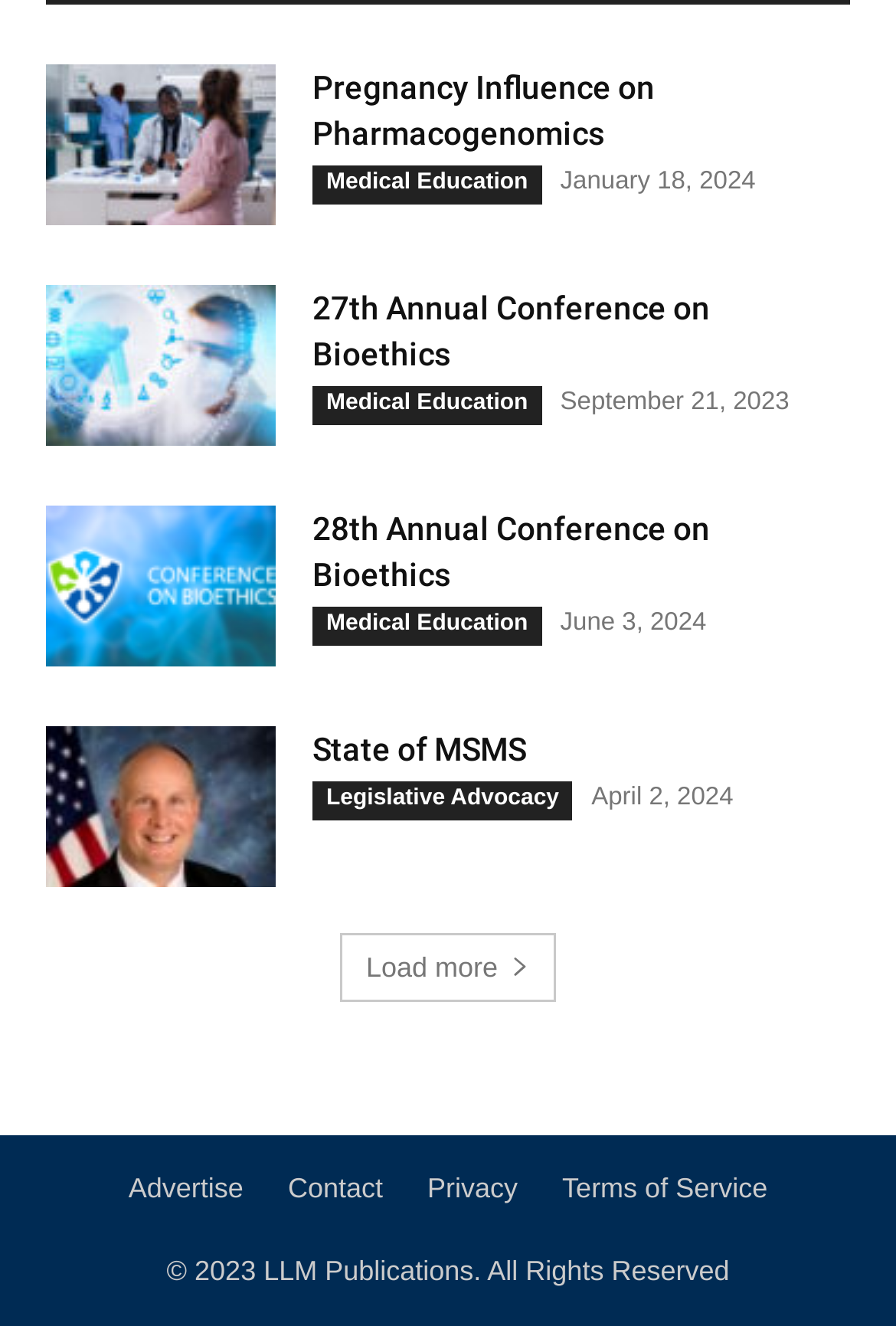Locate and provide the bounding box coordinates for the HTML element that matches this description: "Pregnancy Influence on Pharmacogenomics".

[0.349, 0.053, 0.731, 0.115]